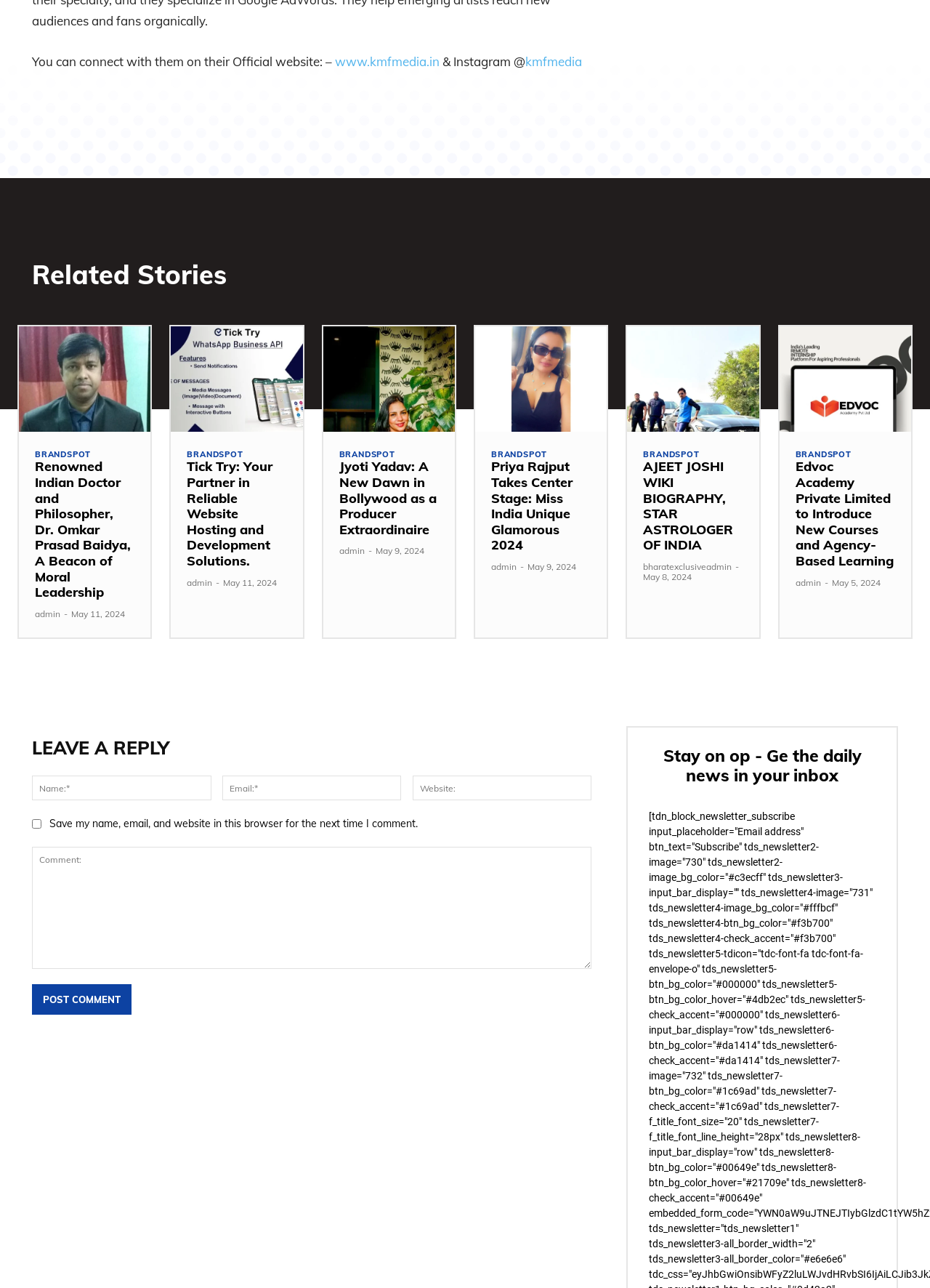Find the bounding box of the element with the following description: "admin". The coordinates must be four float numbers between 0 and 1, formatted as [left, top, right, bottom].

[0.038, 0.472, 0.065, 0.481]